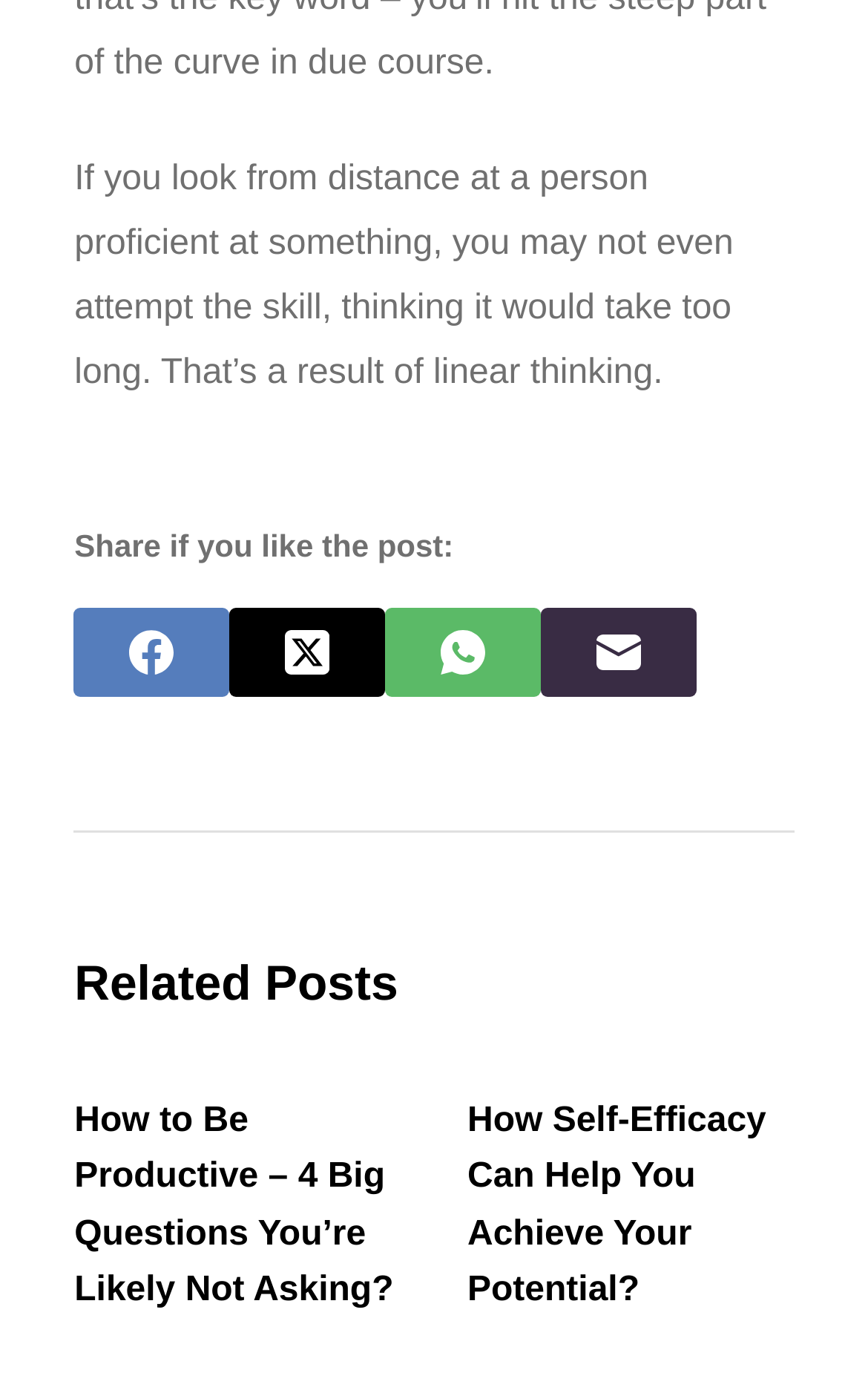How many social media platforms are available for sharing?
Please provide a detailed and thorough answer to the question.

There are four links available for sharing the post, namely Facebook, Twitter, WhatsApp, and Email, which indicates that there are four social media platforms available for sharing.